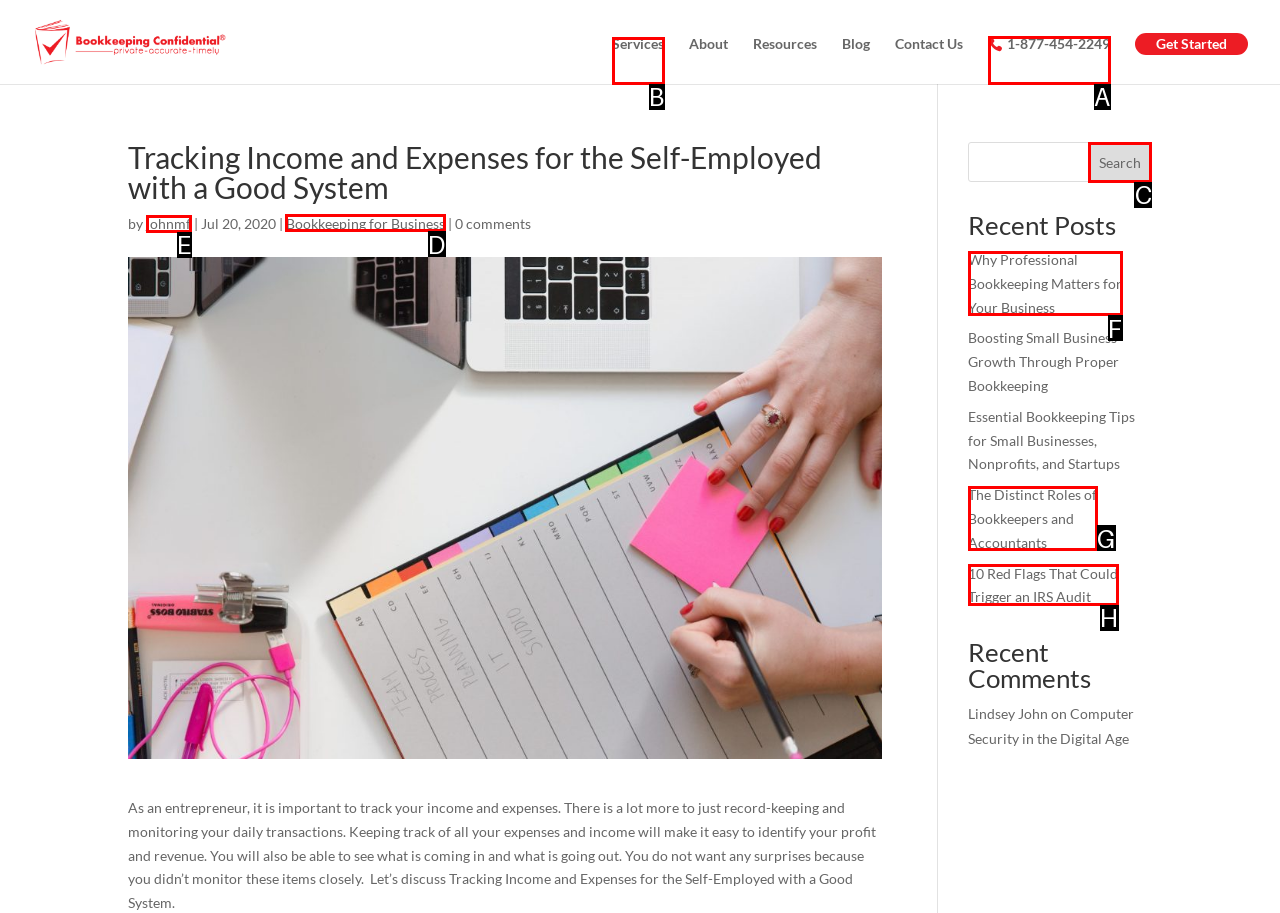Determine which HTML element should be clicked to carry out the following task: Visit the 'Bookkeeping for Business' page Respond with the letter of the appropriate option.

D